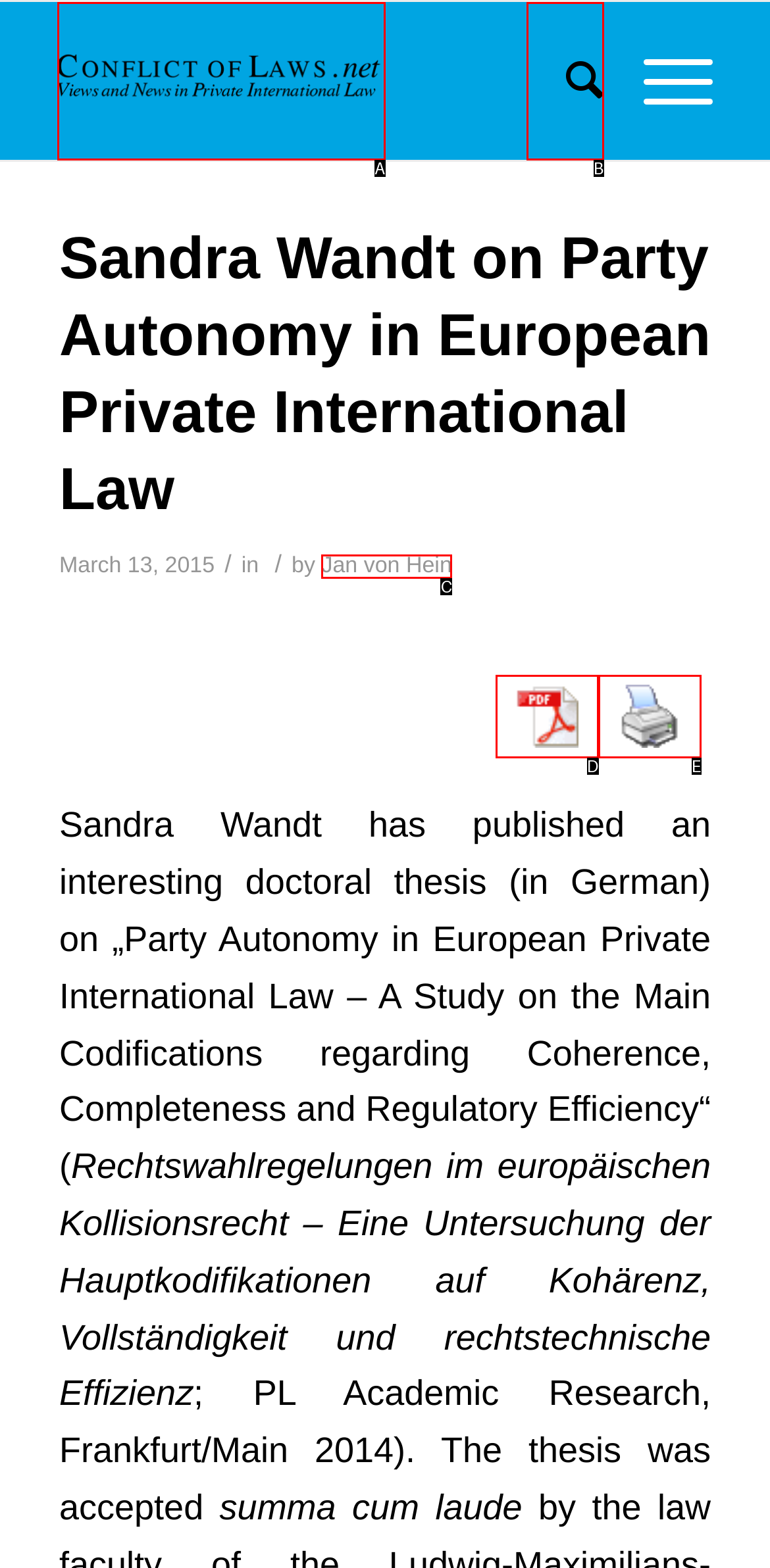Tell me which one HTML element best matches the description: aria-label="Search..." name="q" placeholder="Search..." Answer with the option's letter from the given choices directly.

None